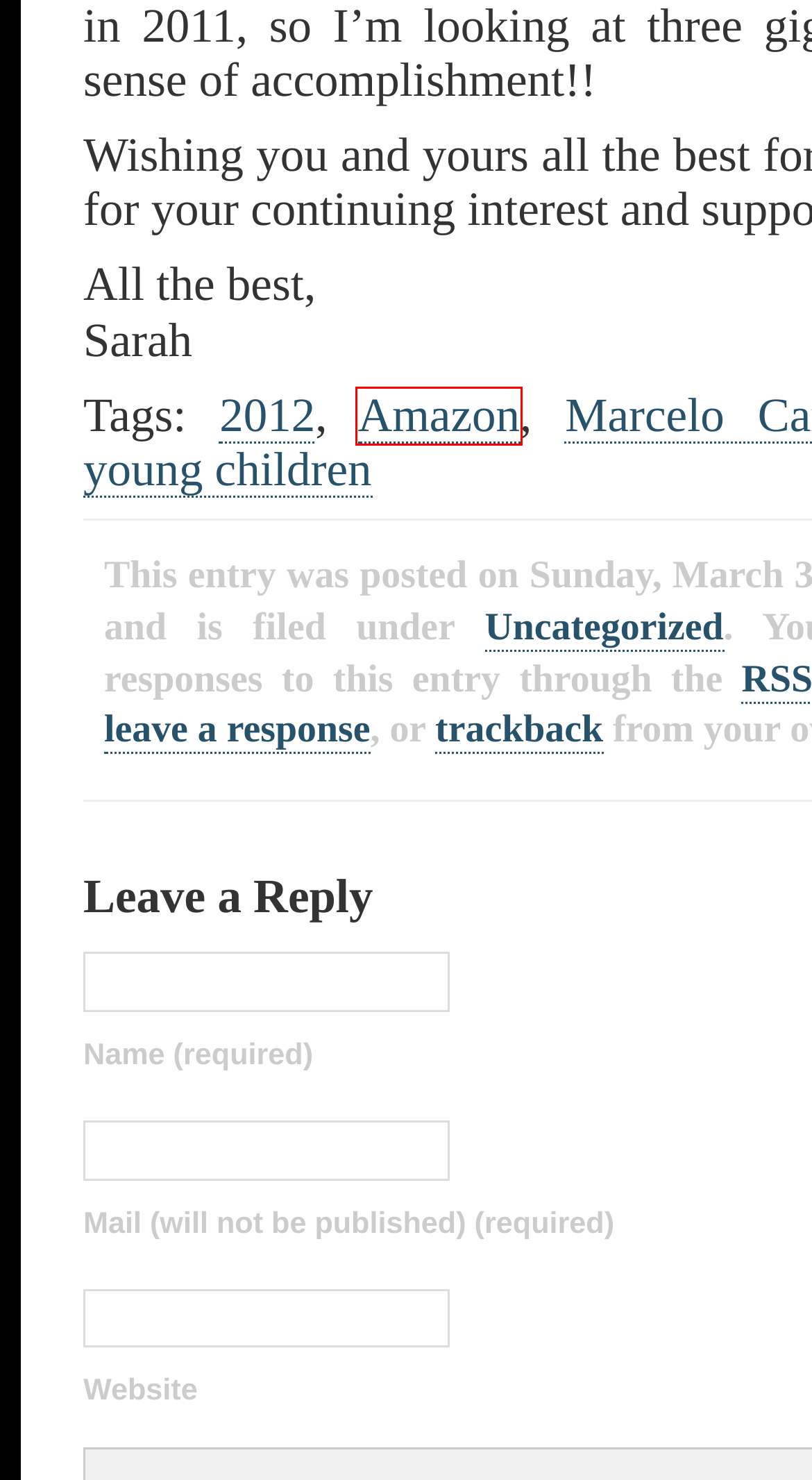Examine the screenshot of a webpage with a red bounding box around an element. Then, select the webpage description that best represents the new page after clicking the highlighted element. Here are the descriptions:
A. Comments on: And in a more timely fashion this year, it’s the 2012 recap.
B. SarahDeLeoMusic » 2011 » January
C. SarahDeLeoMusic » 2012
D. SarahDeLeoMusic » 2009 » April
E. SarahDeLeoMusic » 2016 » January
F. SarahDeLeoMusic » 2010 » August
G. SarahDeLeoMusic » Amazon
H. SarahDeLeoMusic » 2009 » October

G